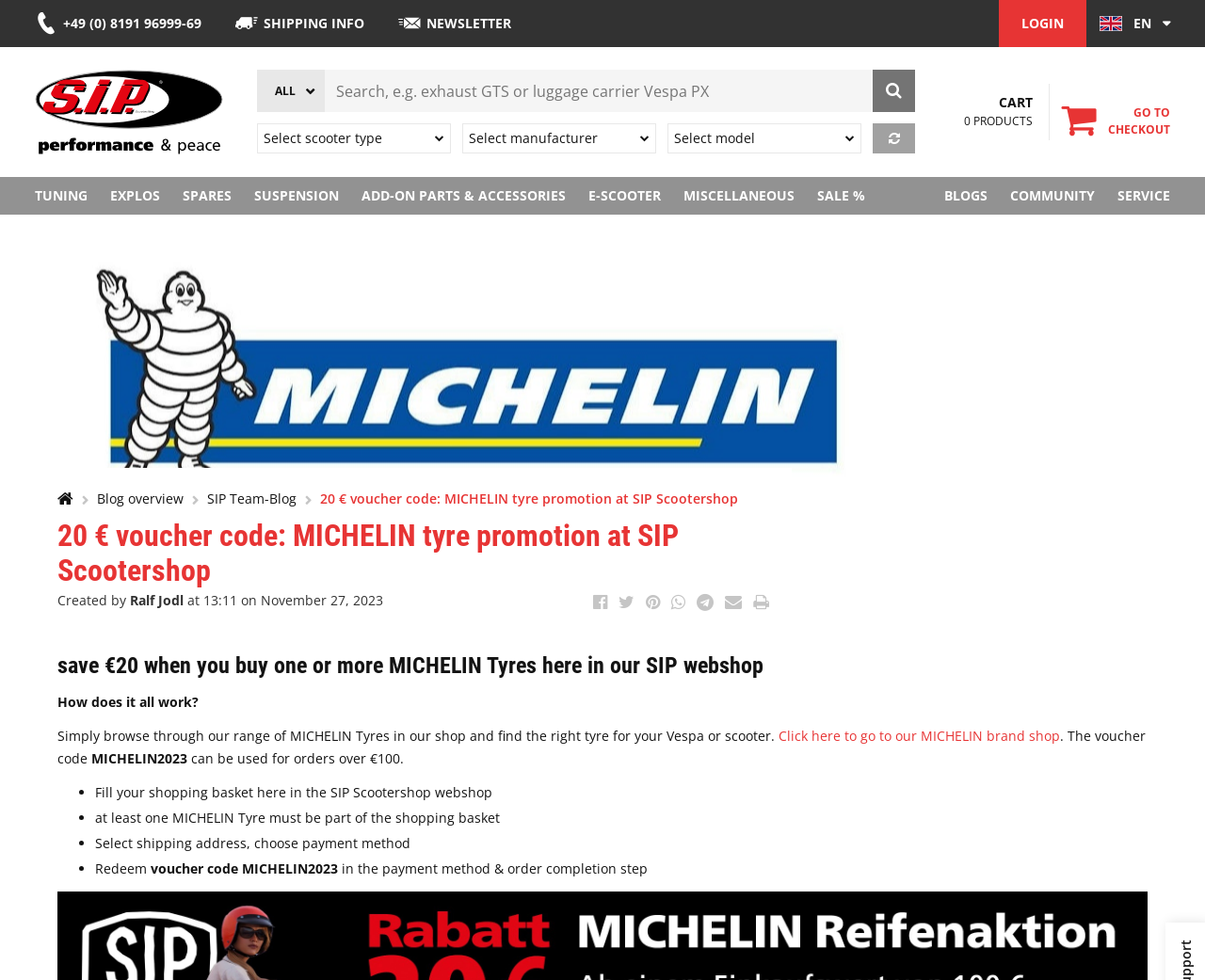What is the voucher code for MICHELIN tyres?
Look at the image and respond with a one-word or short-phrase answer.

MICHELIN2023